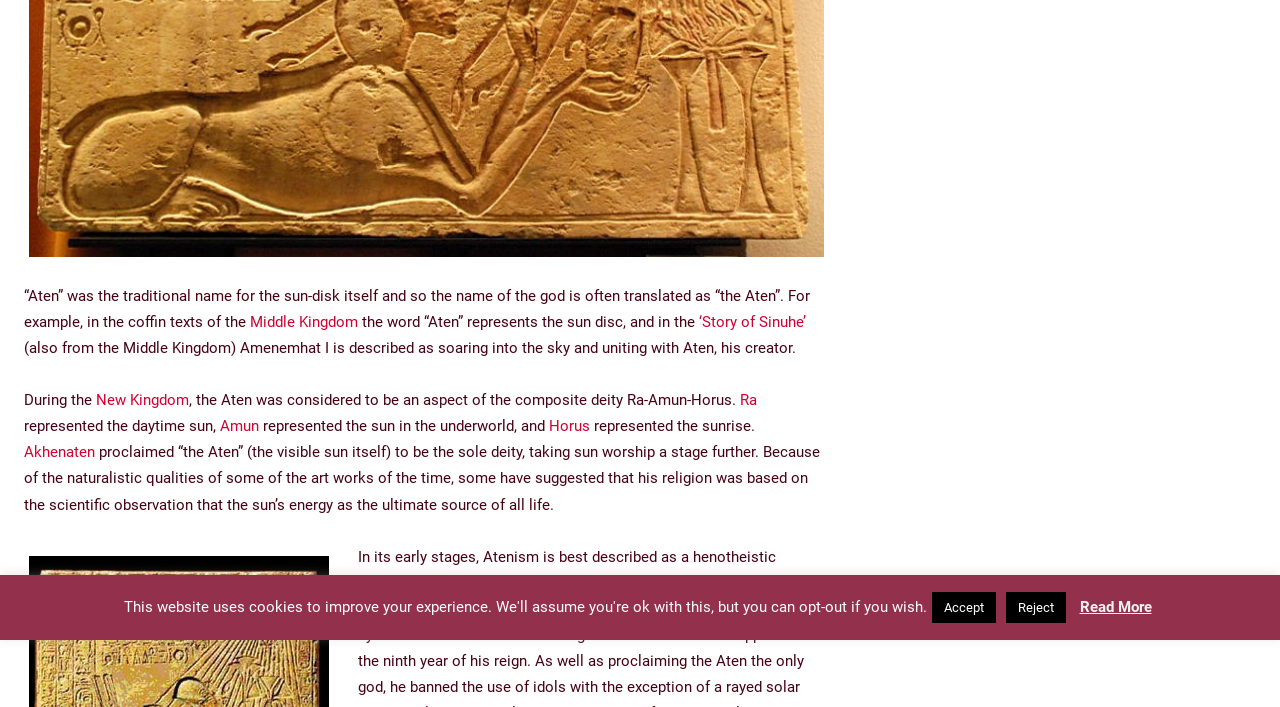Given the element description, predict the bounding box coordinates in the format (top-left x, top-left y, bottom-right x, bottom-right y). Make sure all values are between 0 and 1. Here is the element description: Digital Piano

None